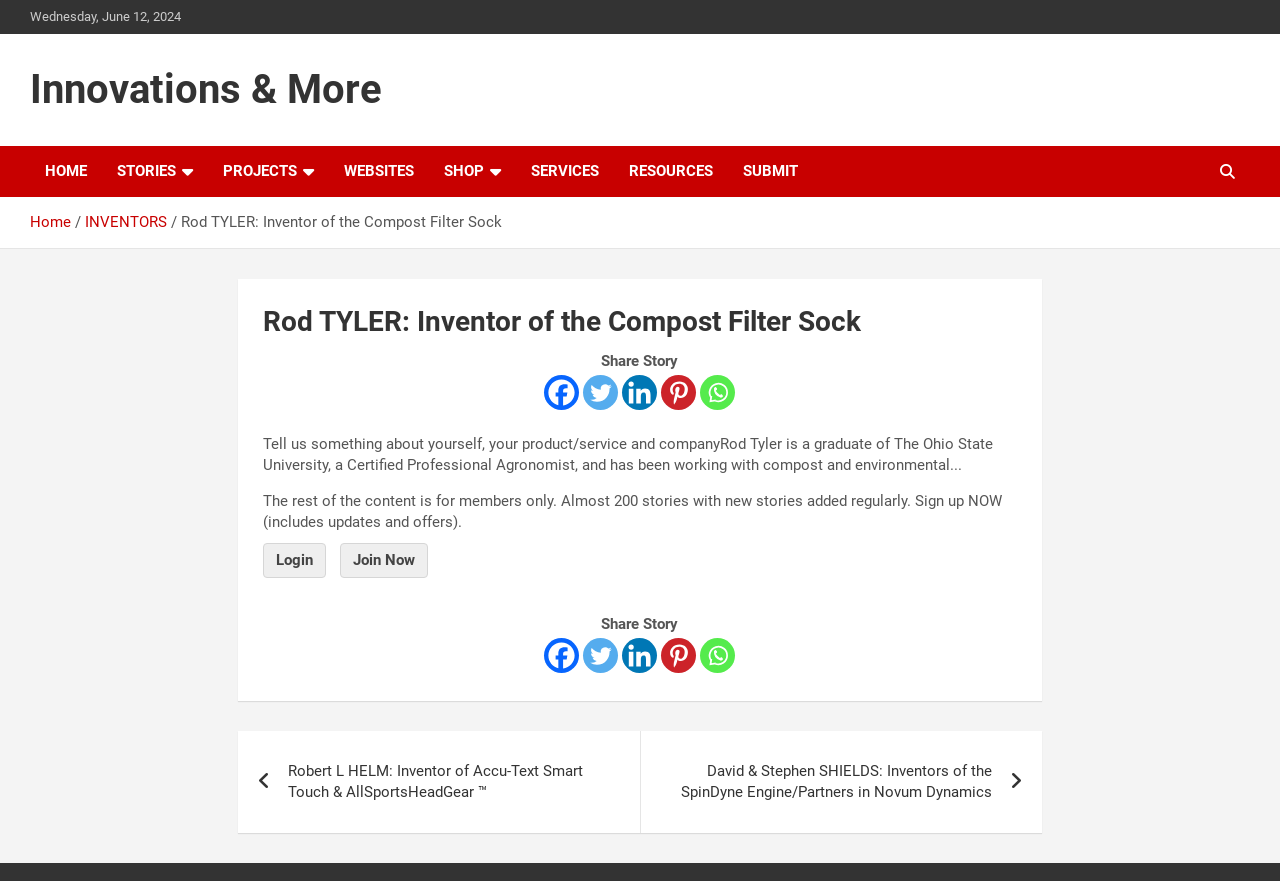Identify and provide the main heading of the webpage.

Rod TYLER: Inventor of the Compost Filter Sock